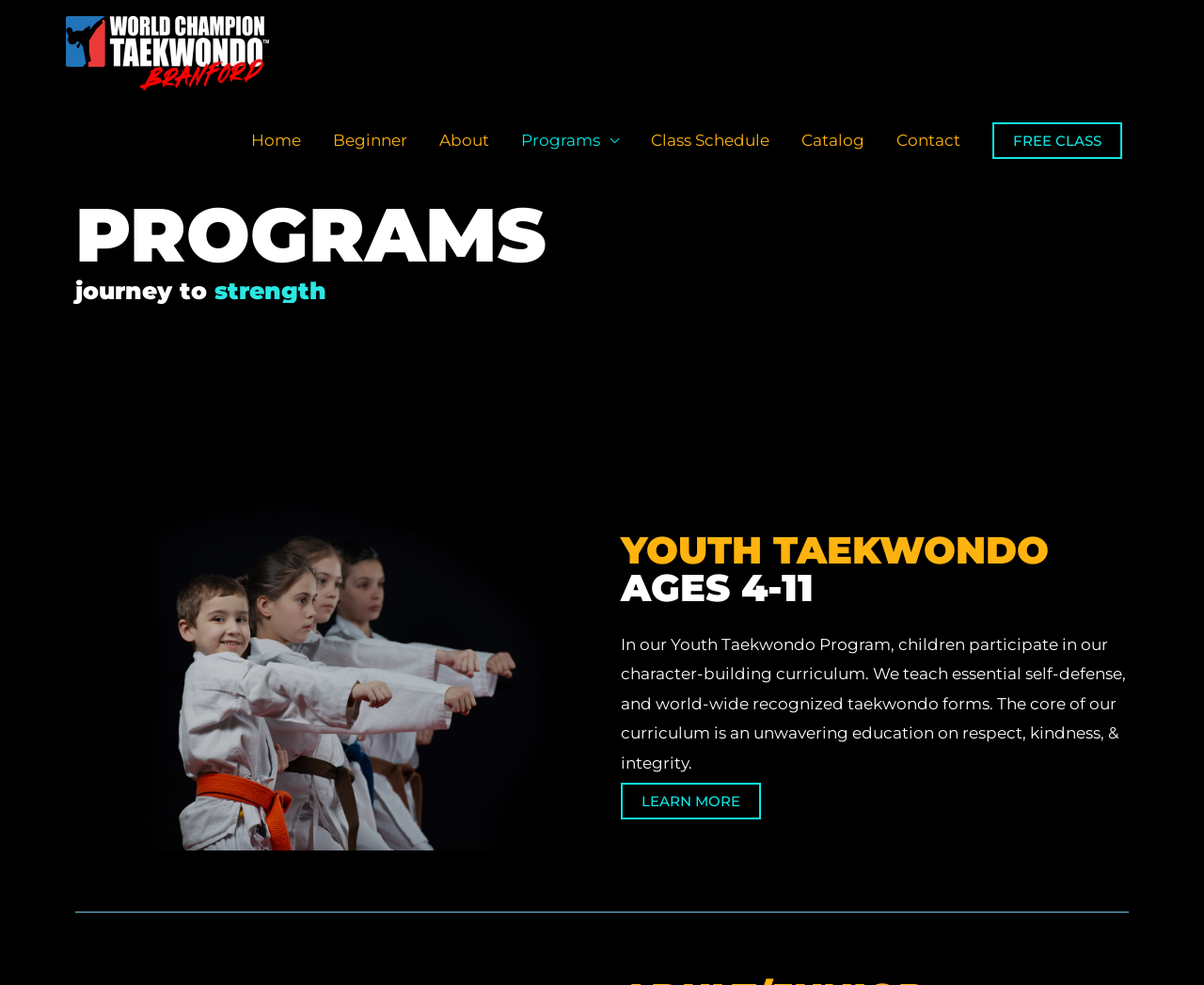What is the age range for the Youth Taekwondo program?
Please use the image to provide a one-word or short phrase answer.

4-11